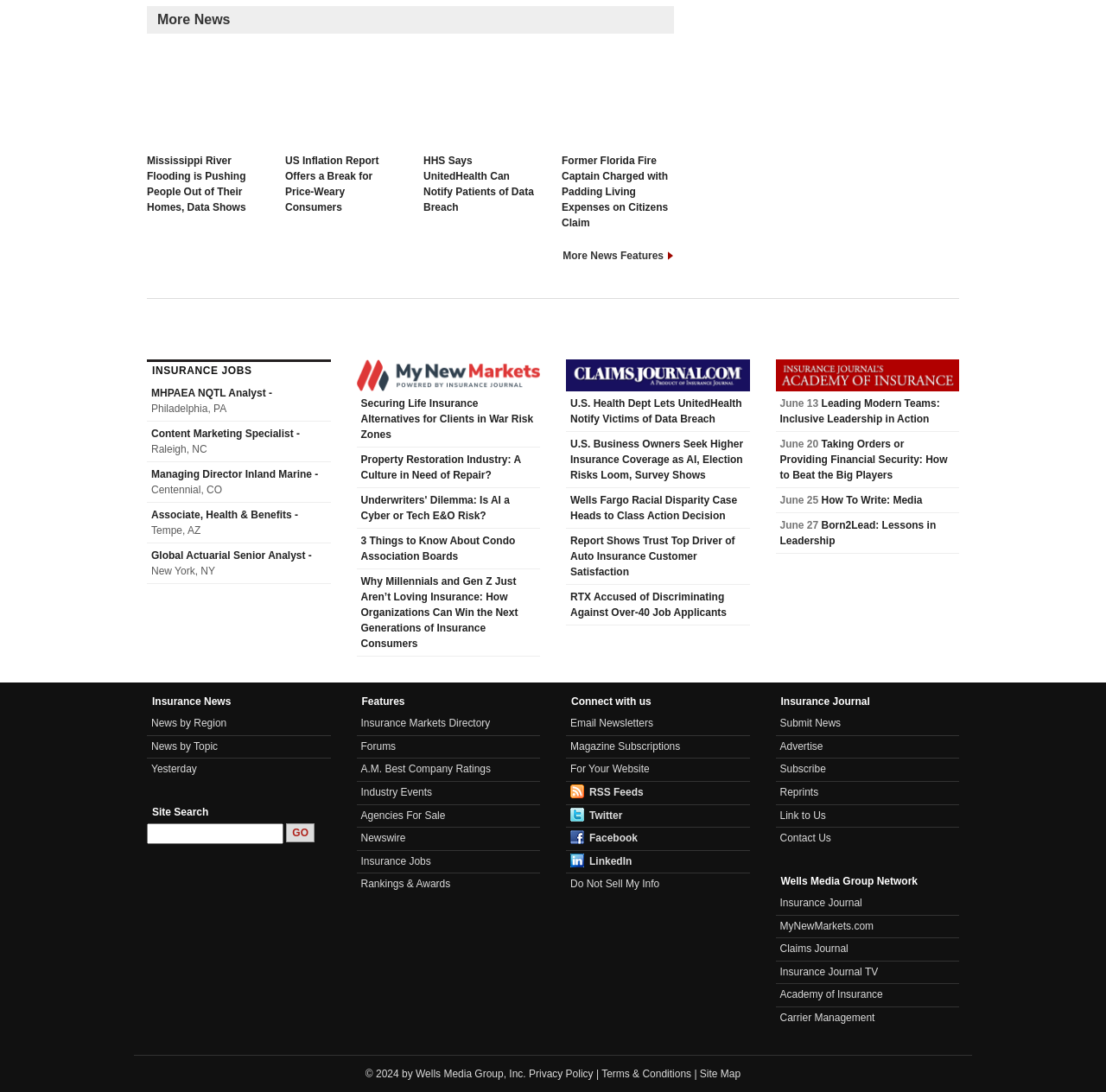Respond to the question below with a single word or phrase:
What is the name of the website's newsletter?

Email Newsletters